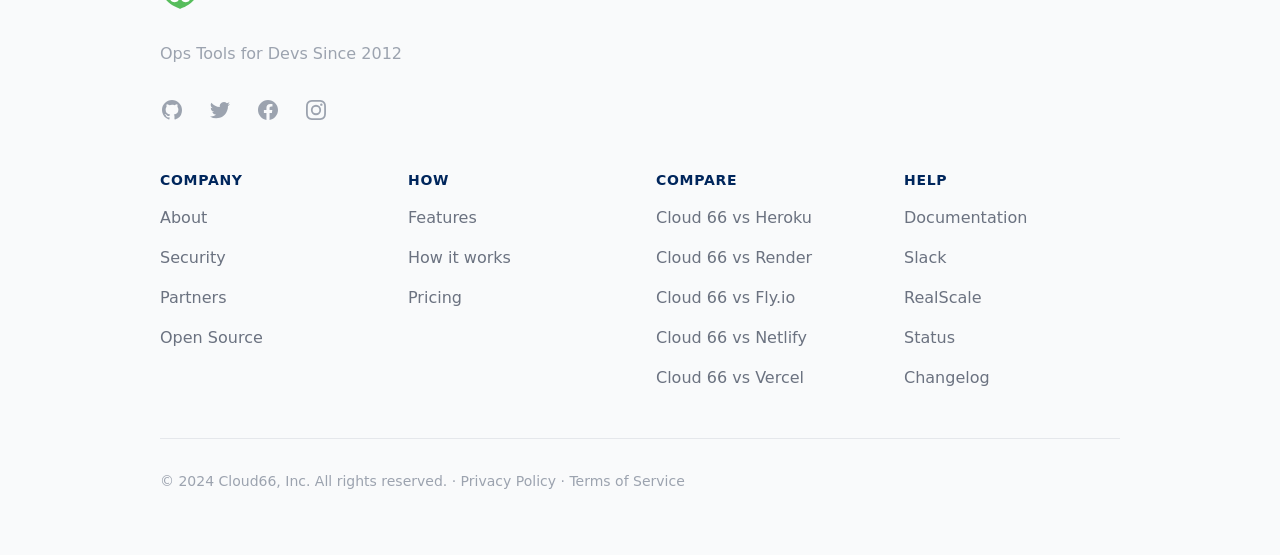Find the bounding box coordinates for the area that must be clicked to perform this action: "Click on the 'What is Debilitating Anxiety?' link".

None